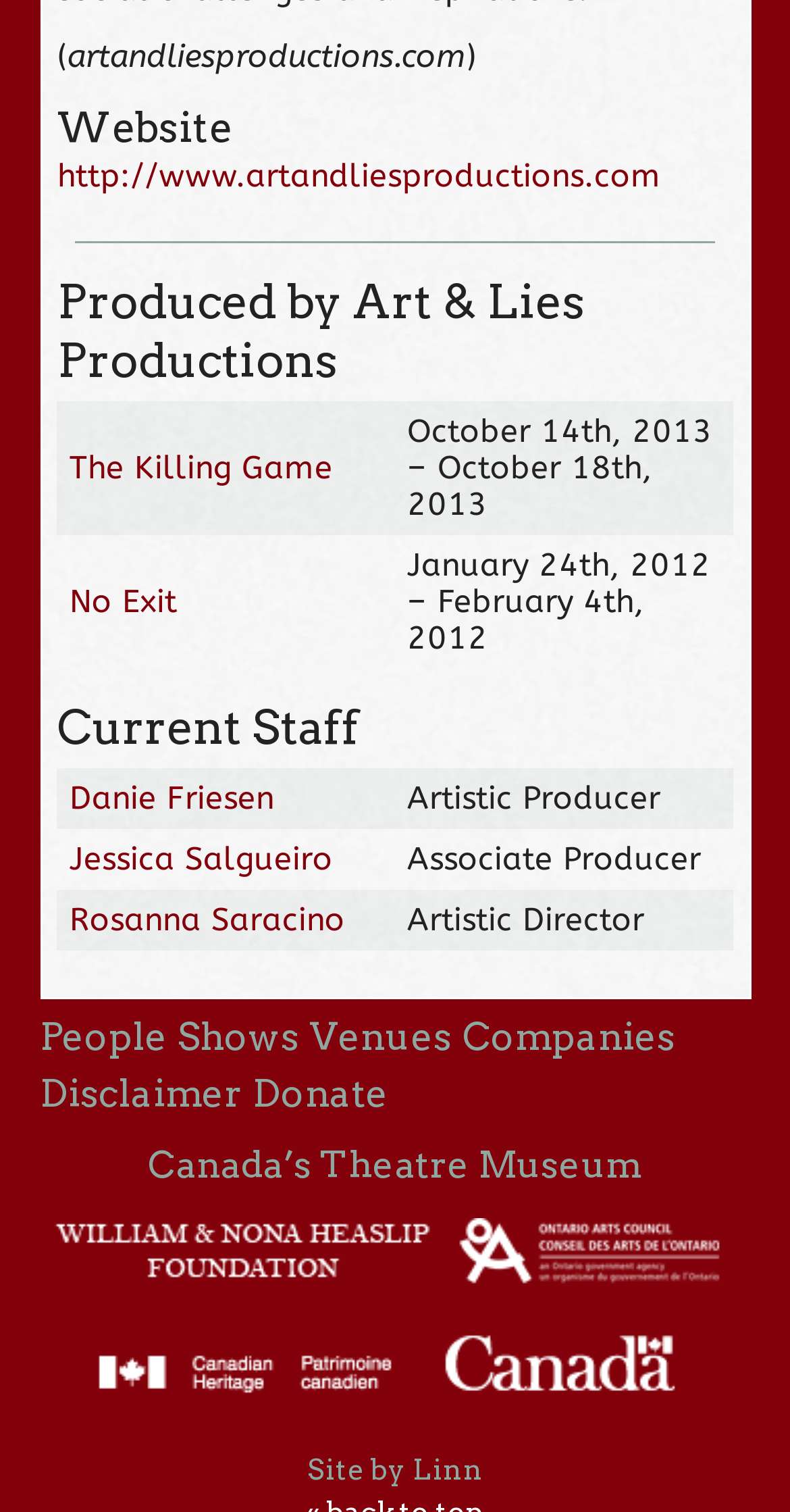How many shows are listed on this webpage?
Using the image, provide a concise answer in one word or a short phrase.

2